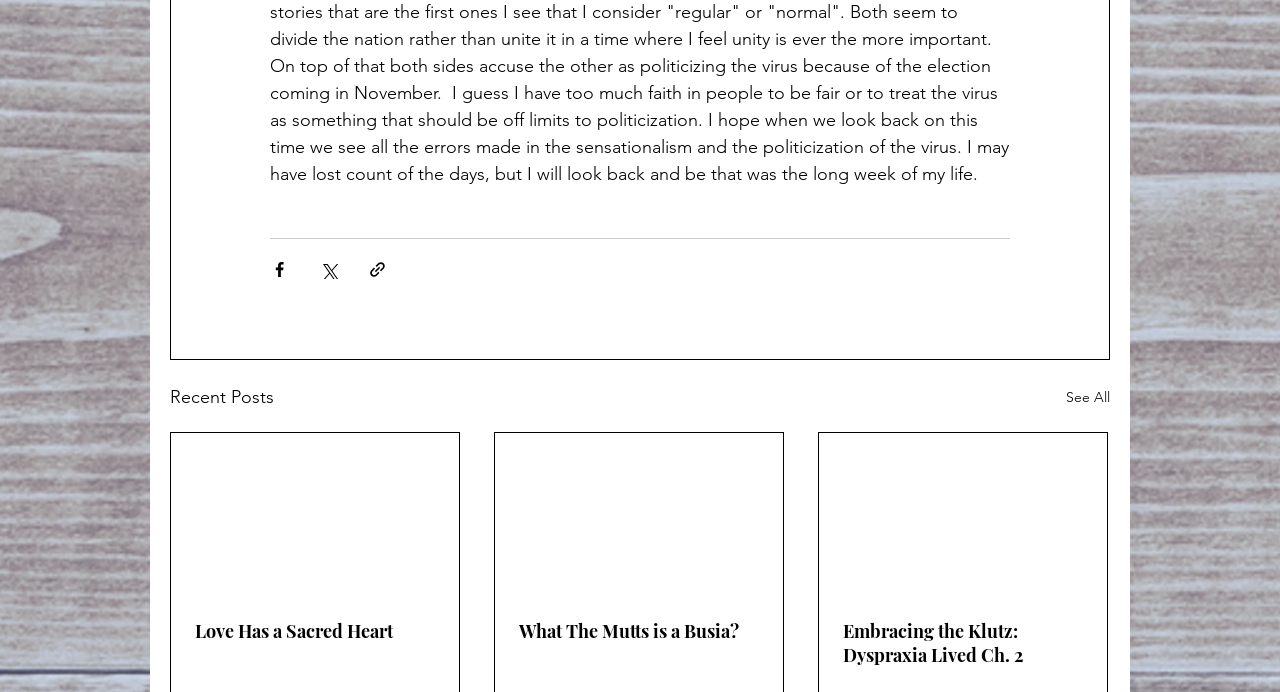Provide the bounding box coordinates for the UI element that is described as: "See All".

[0.833, 0.553, 0.867, 0.595]